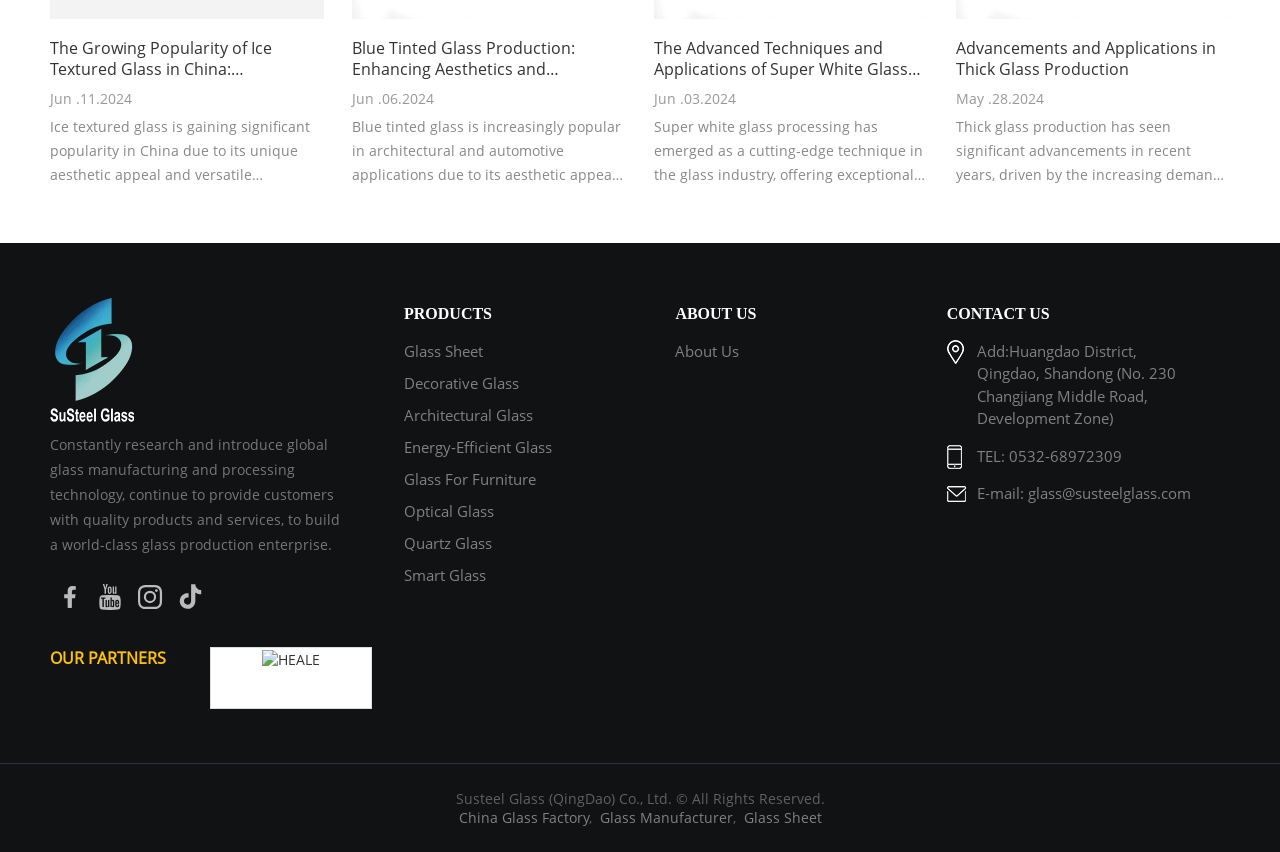Find the bounding box coordinates of the clickable area required to complete the following action: "Visit the about us page".

[0.528, 0.4, 0.578, 0.423]